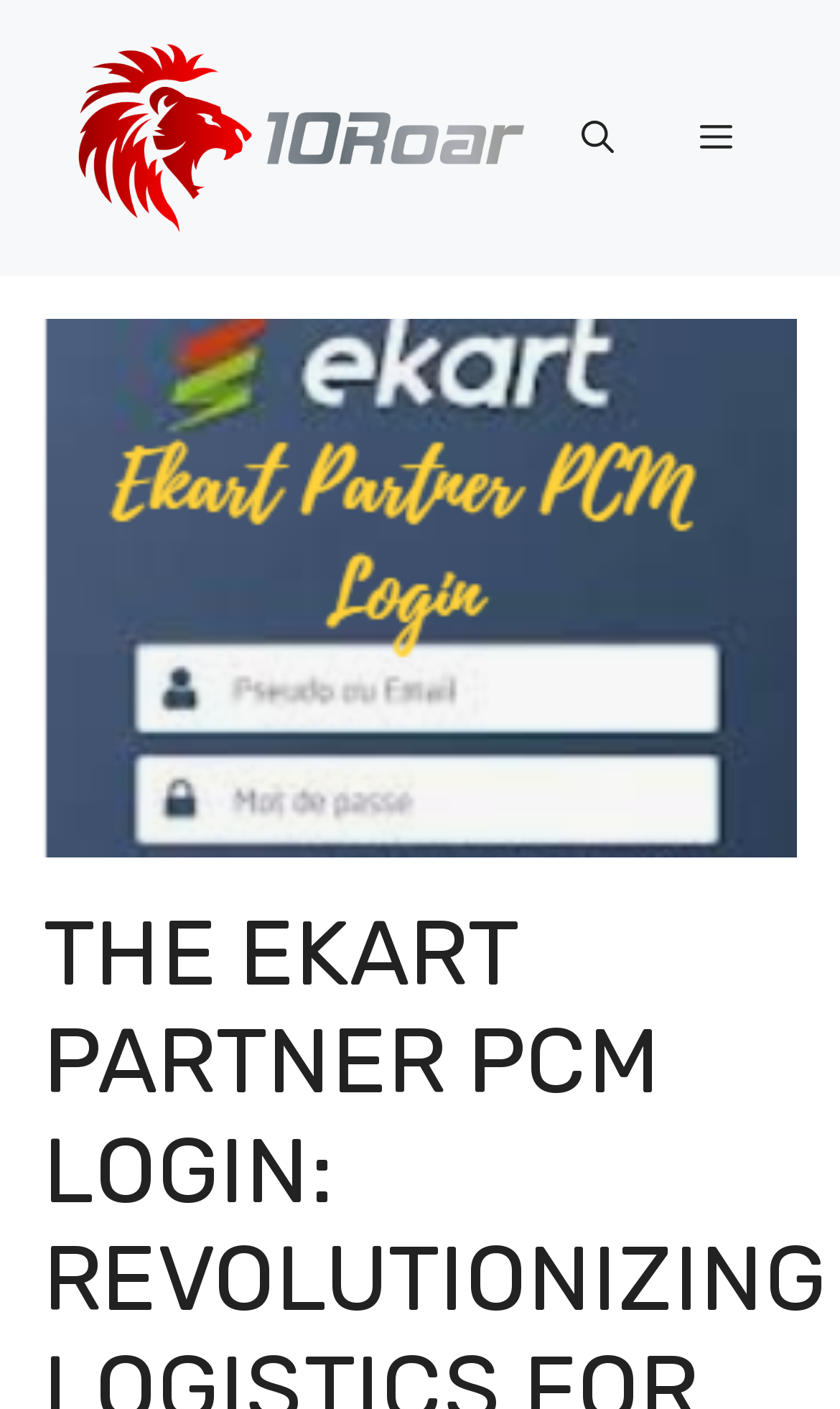Provide a brief response to the question using a single word or phrase: 
What is the function of the button next to the search icon?

Open search